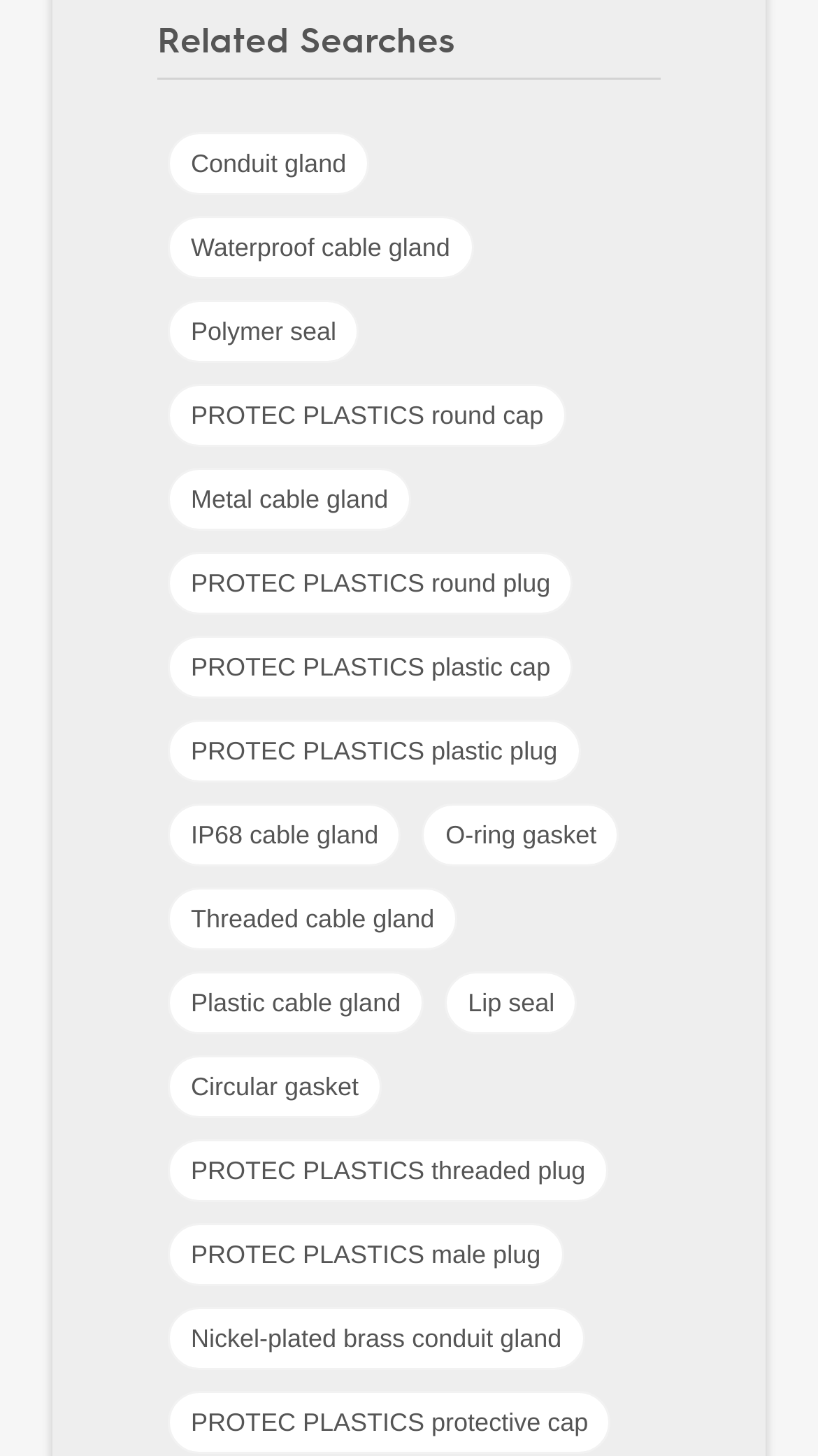Indicate the bounding box coordinates of the clickable region to achieve the following instruction: "view Waterproof cable gland."

[0.205, 0.148, 0.579, 0.191]